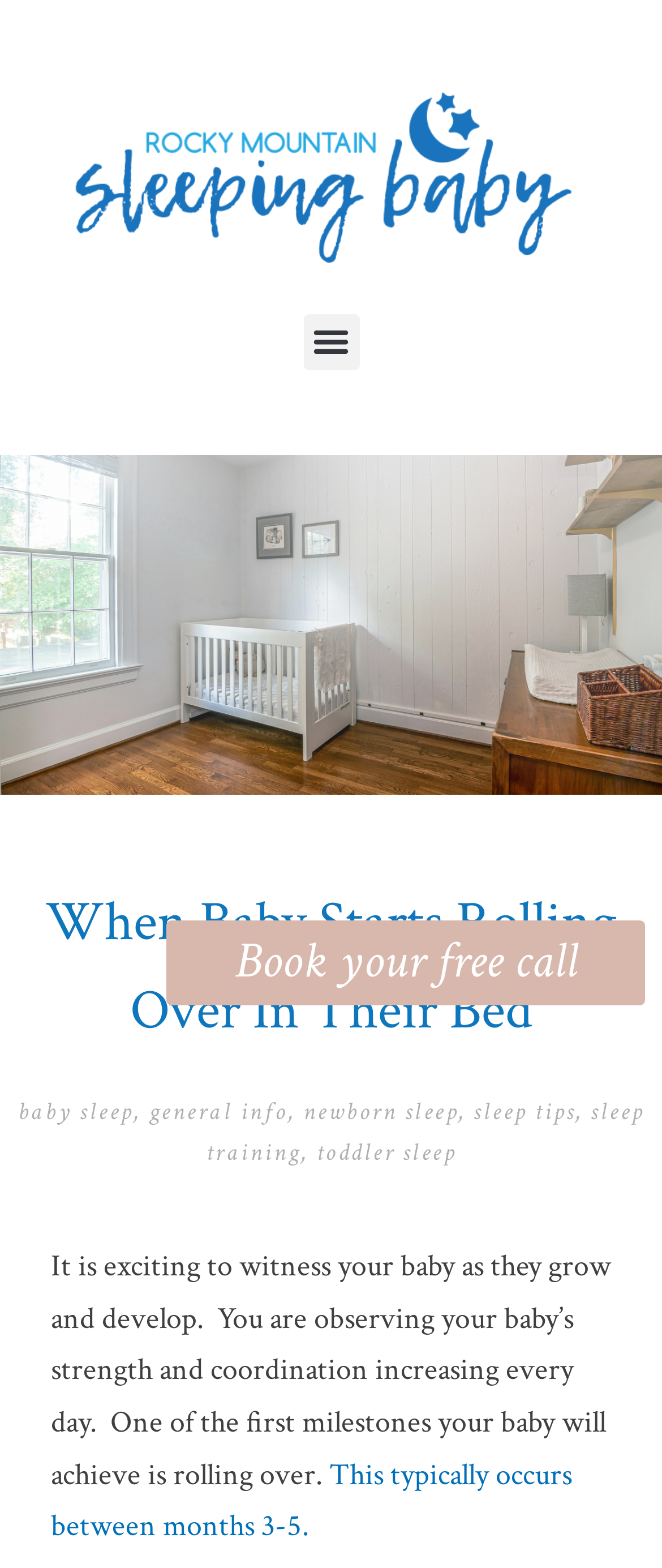What is the current state of the menu toggle button?
Please provide a single word or phrase as your answer based on the screenshot.

Not expanded